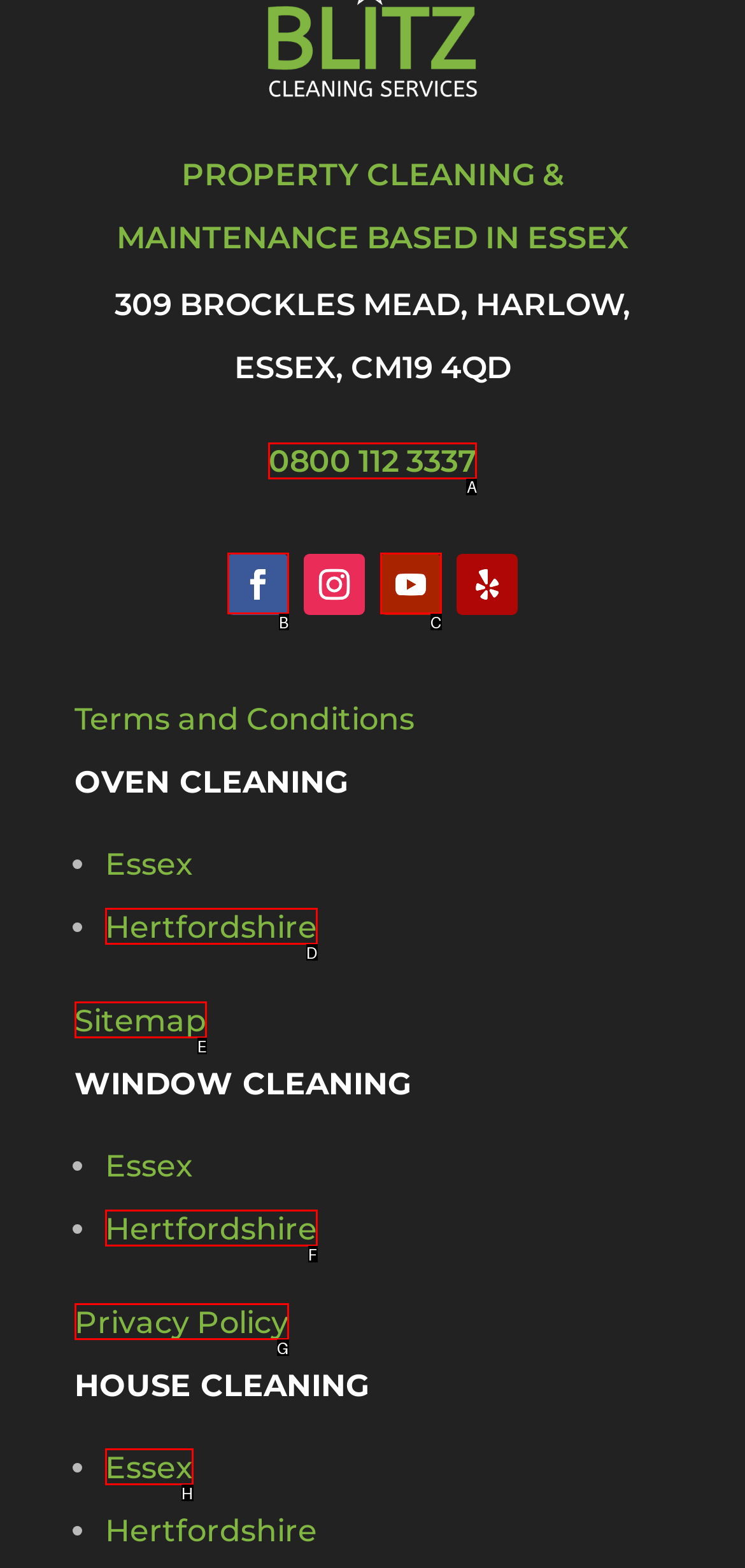Which HTML element matches the description: 0800 112 3337?
Reply with the letter of the correct choice.

A